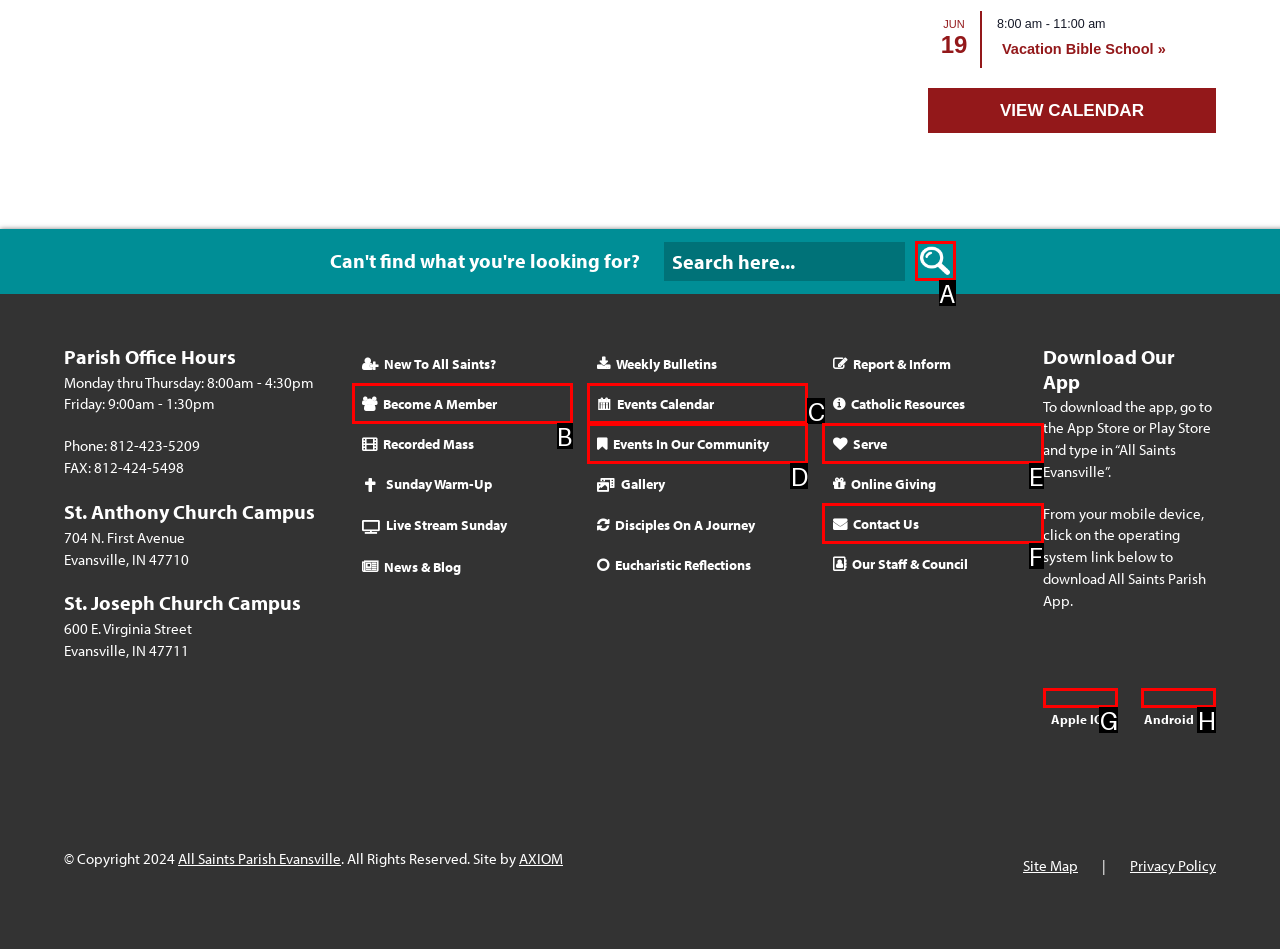Find the option that matches this description: Events in Our Community
Provide the corresponding letter directly.

D